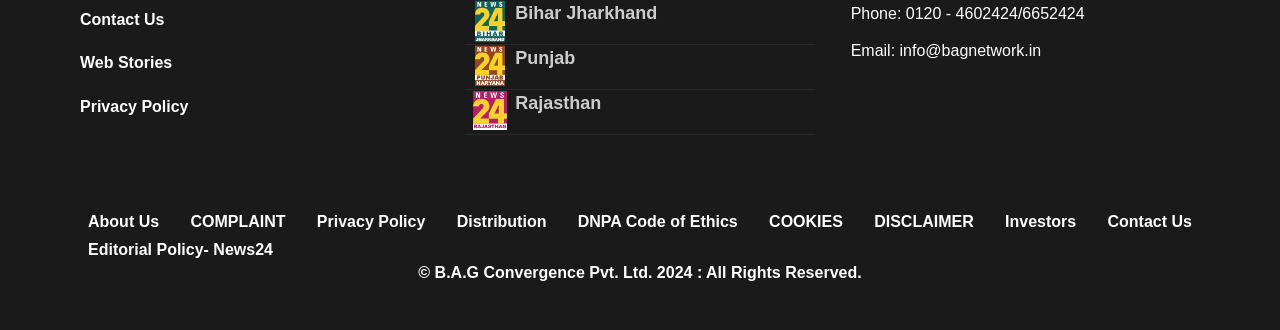Locate the bounding box coordinates of the area to click to fulfill this instruction: "Learn about the company's privacy policy". The bounding box should be presented as four float numbers between 0 and 1, in the order [left, top, right, bottom].

[0.241, 0.632, 0.339, 0.715]